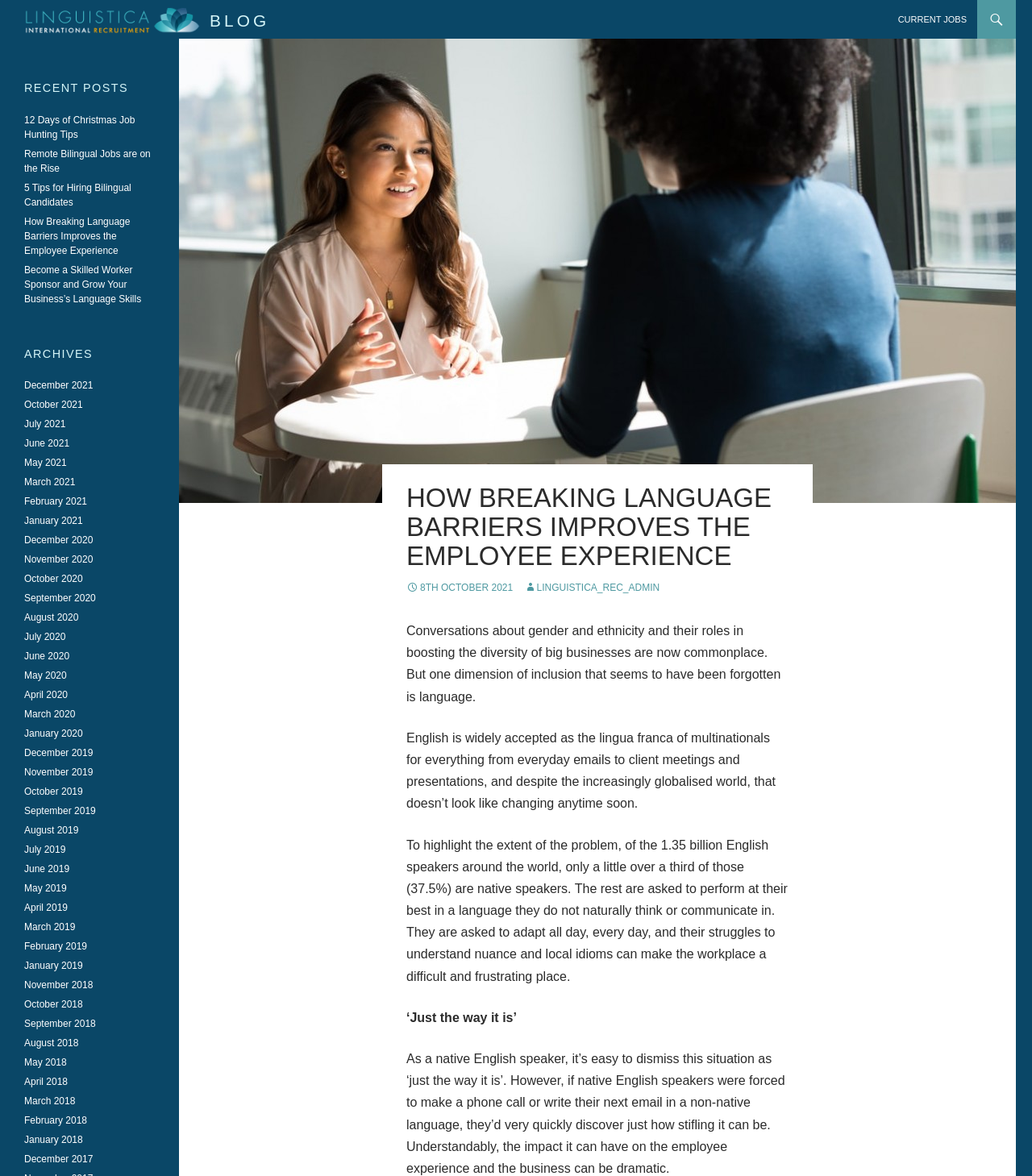Locate the bounding box of the UI element with the following description: "Blog".

[0.195, 0.013, 0.261, 0.025]